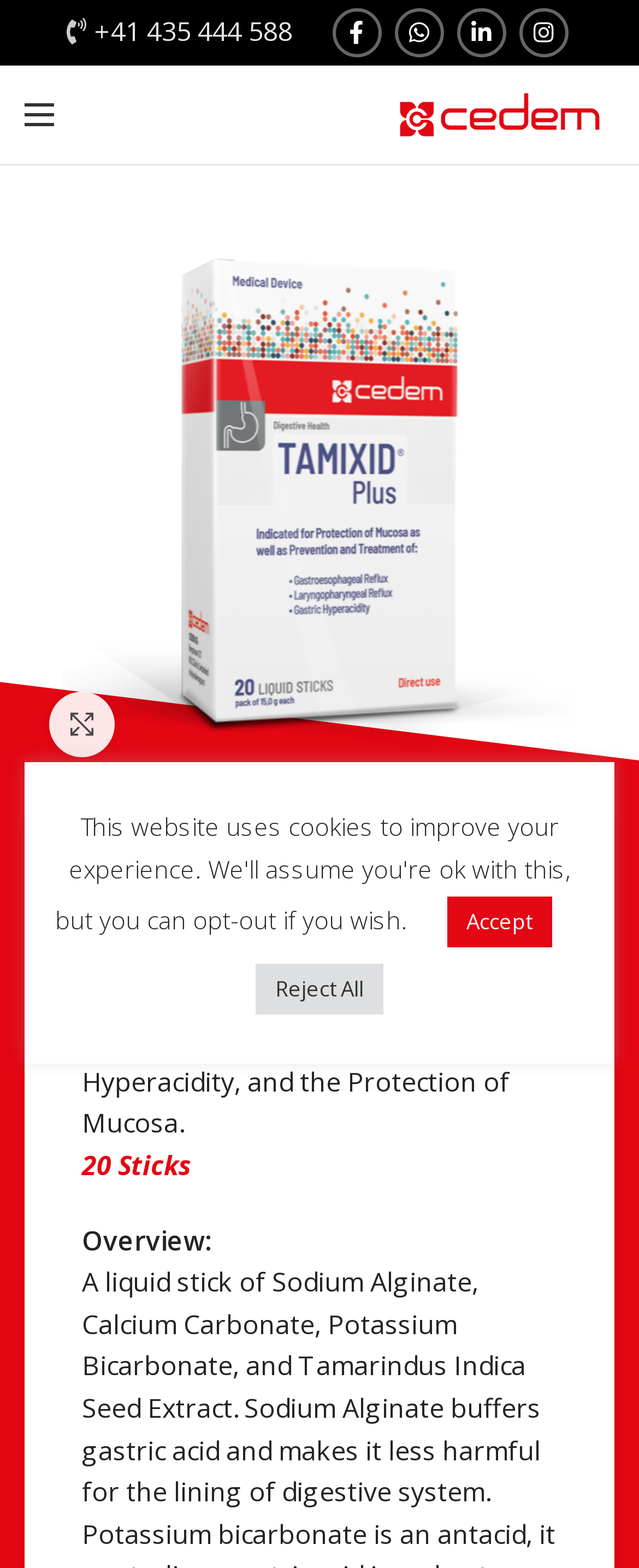Provide your answer to the question using just one word or phrase: What is the company name?

CEDEM AG